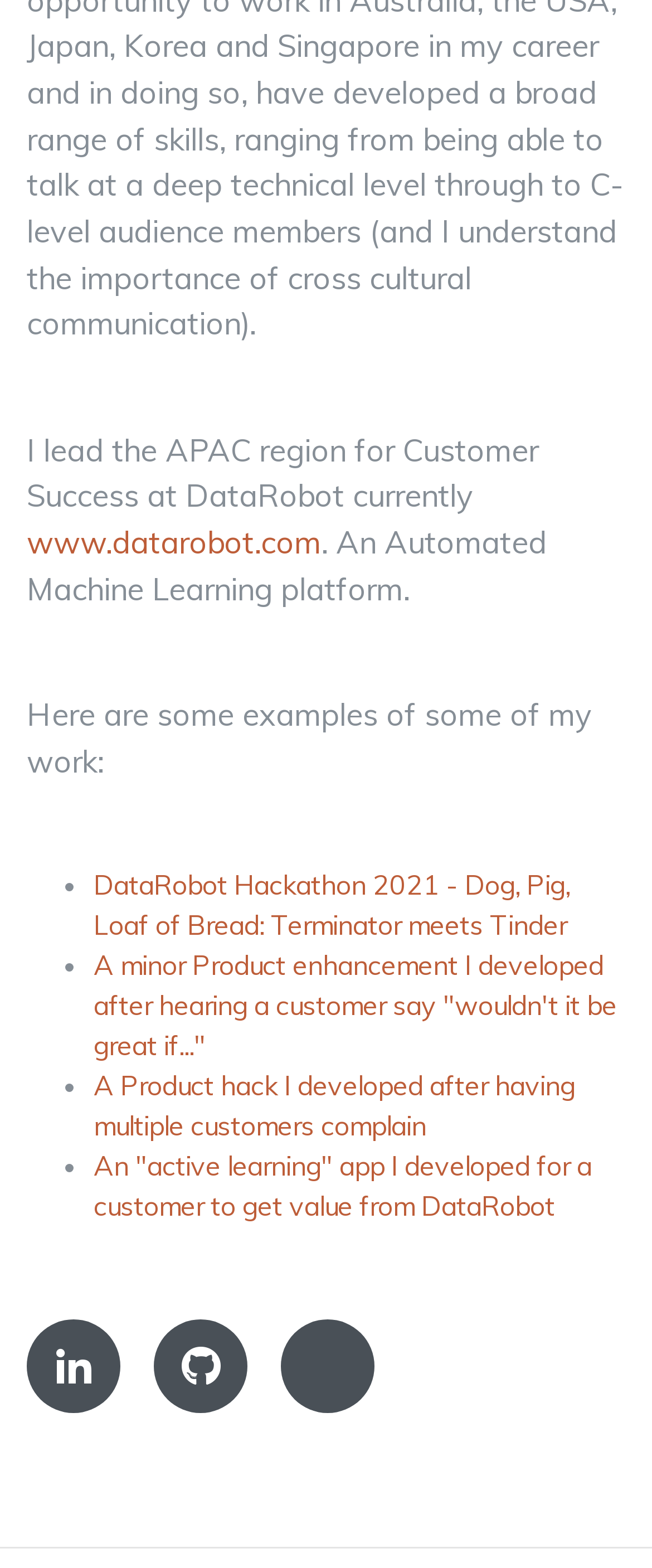What is the person's current role?
Use the information from the screenshot to give a comprehensive response to the question.

Based on the StaticText element with the text 'I lead the APAC region for Customer Success at DataRobot currently', we can infer that the person's current role is leading the APAC region for Customer Success.